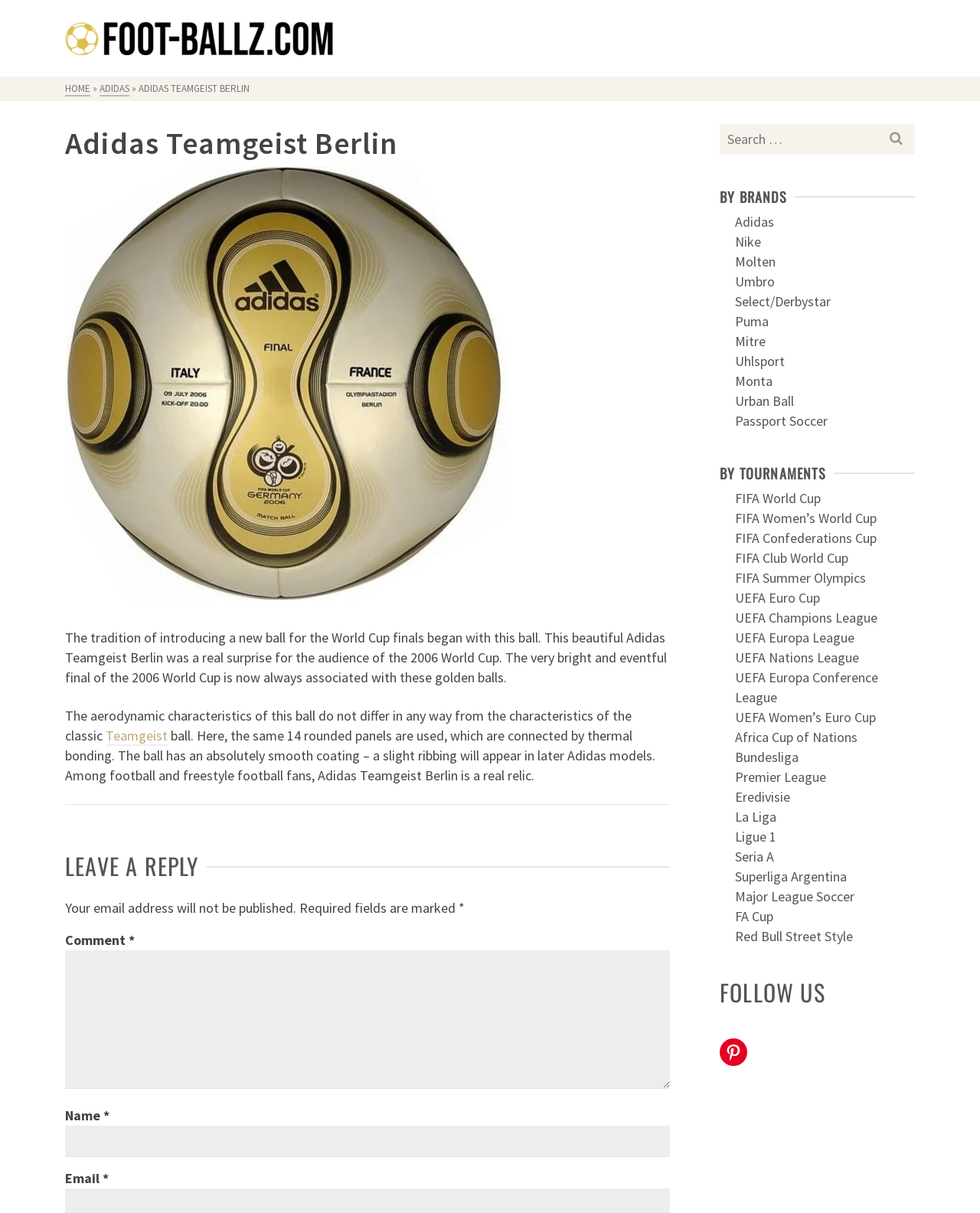Generate the text content of the main heading of the webpage.

Adidas Teamgeist Berlin